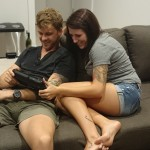Give a thorough description of the image, including any visible elements and their relationships.

In this cozy and intimate moment, a couple enjoys quality time together on a comfortable couch. They are engrossed in a video game, with the man holding a gaming console while the woman leans in closely, sharing in the experience. The playful atmosphere is evident, as both individuals exhibit smiles and laughter, highlighting their connection and enjoyment. The room is casual, with a streamlined design, further emphasizing the relaxed vibe of their gaming session. Accompanying them is a backdrop of everyday life, which enhances the authenticity of this shared moment, capturing the essence of fun and companionship. This scene symbolizes not just gaming, but the joy of spending meaningful time together.